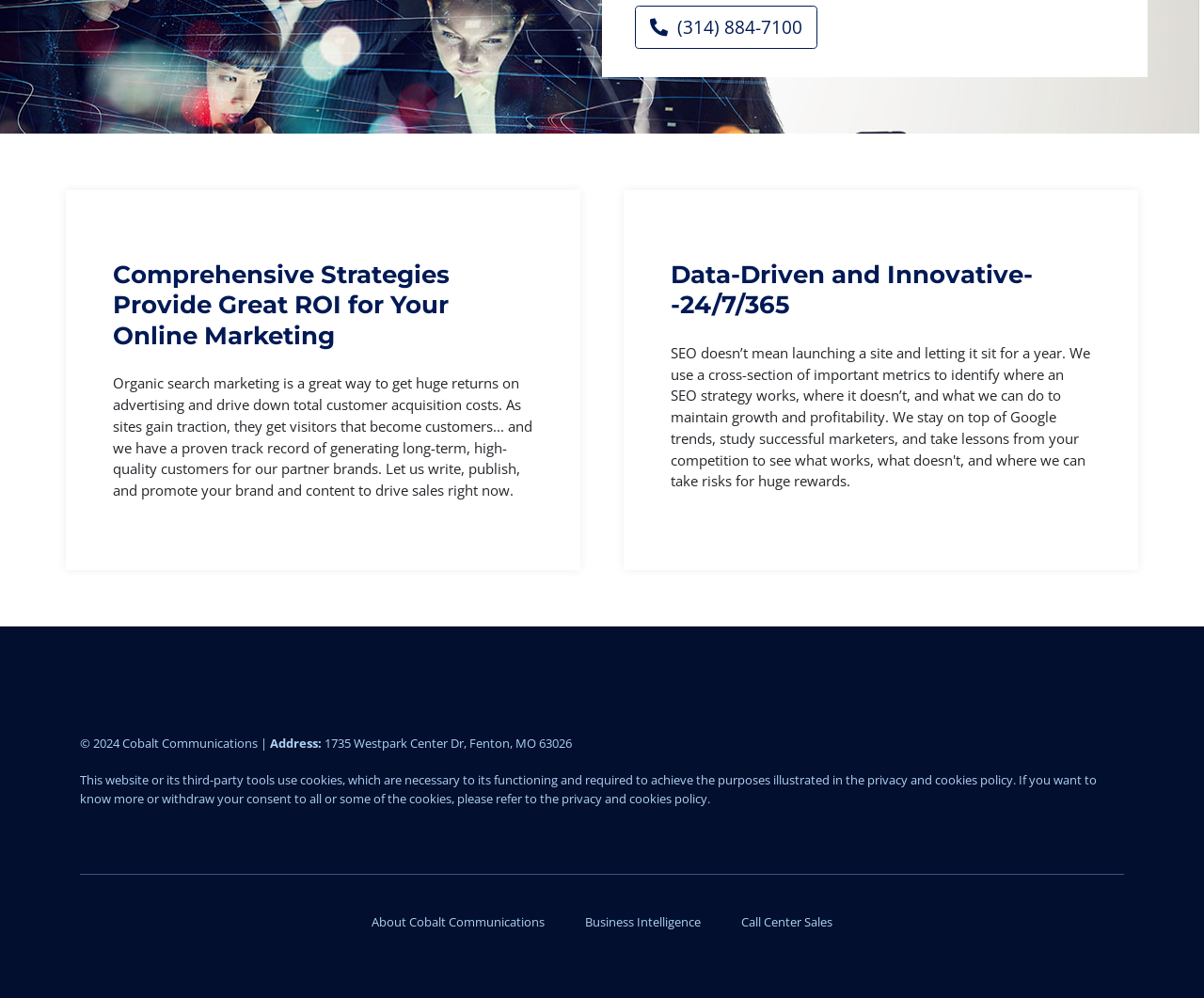What is the phone number on the webpage?
Analyze the image and provide a thorough answer to the question.

I found the phone number by looking at the link element with the OCR text ' (314) 884-7100' at the top of the webpage.